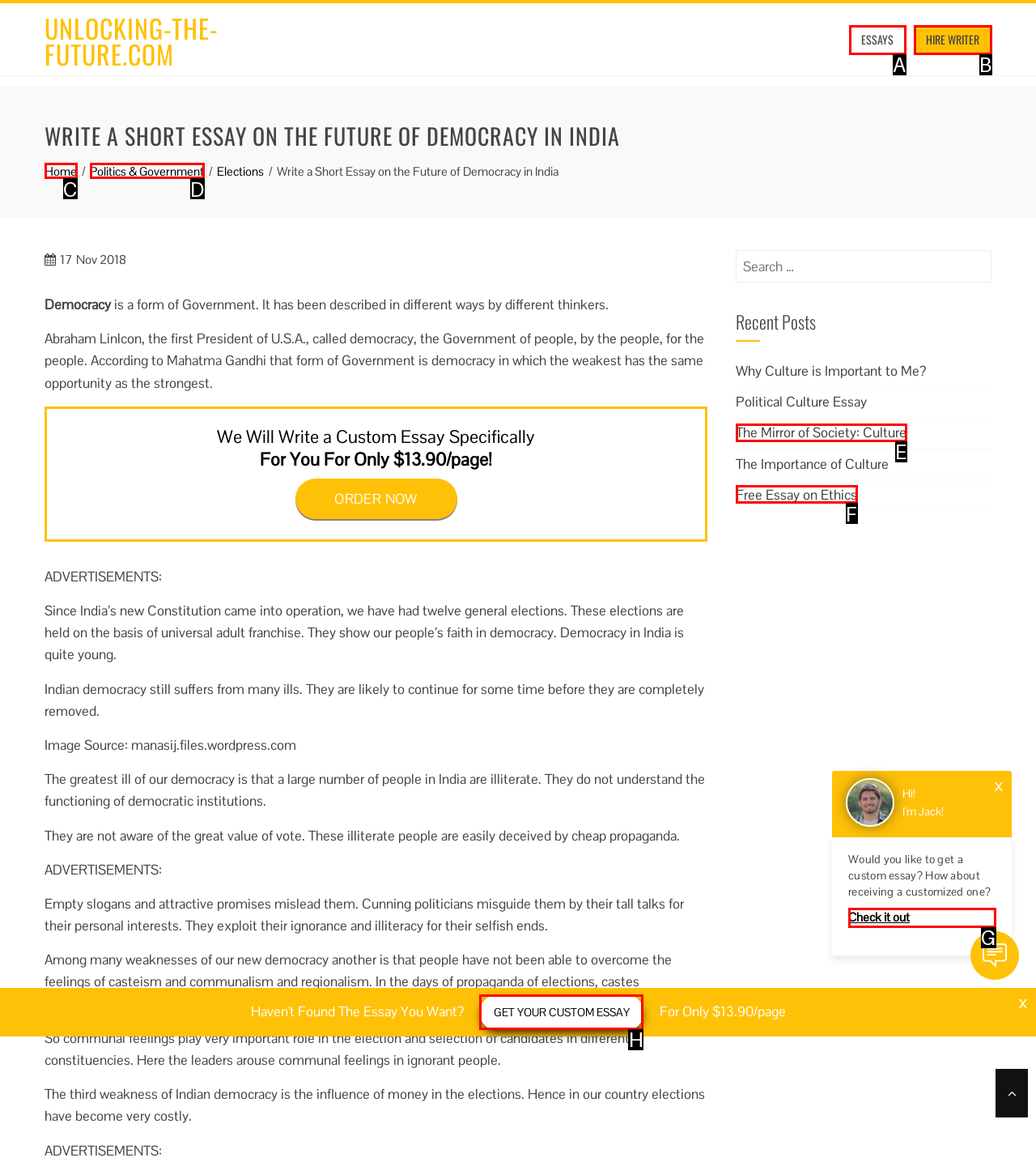Identify the HTML element that matches the description: Hire Writer. Provide the letter of the correct option from the choices.

B